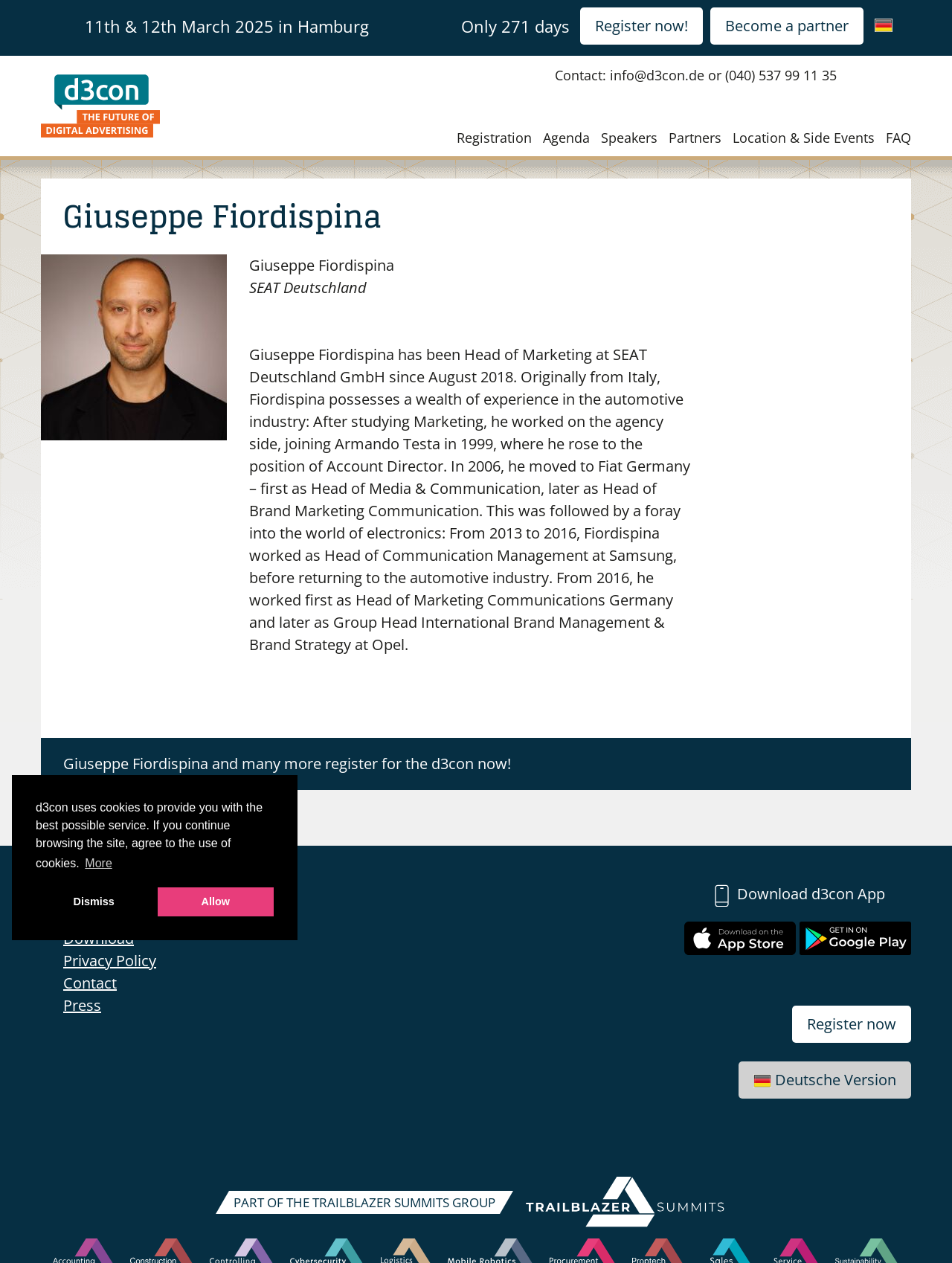Indicate the bounding box coordinates of the clickable region to achieve the following instruction: "View license plate pictures."

None